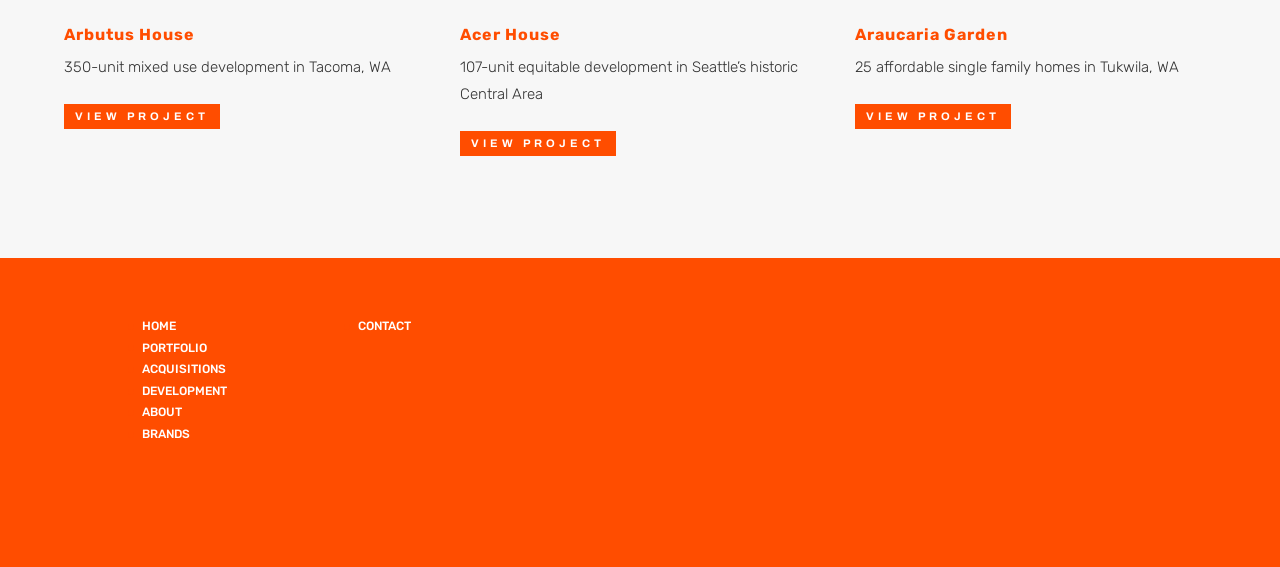Locate the bounding box coordinates of the area where you should click to accomplish the instruction: "go to ABOUT page".

[0.111, 0.715, 0.142, 0.74]